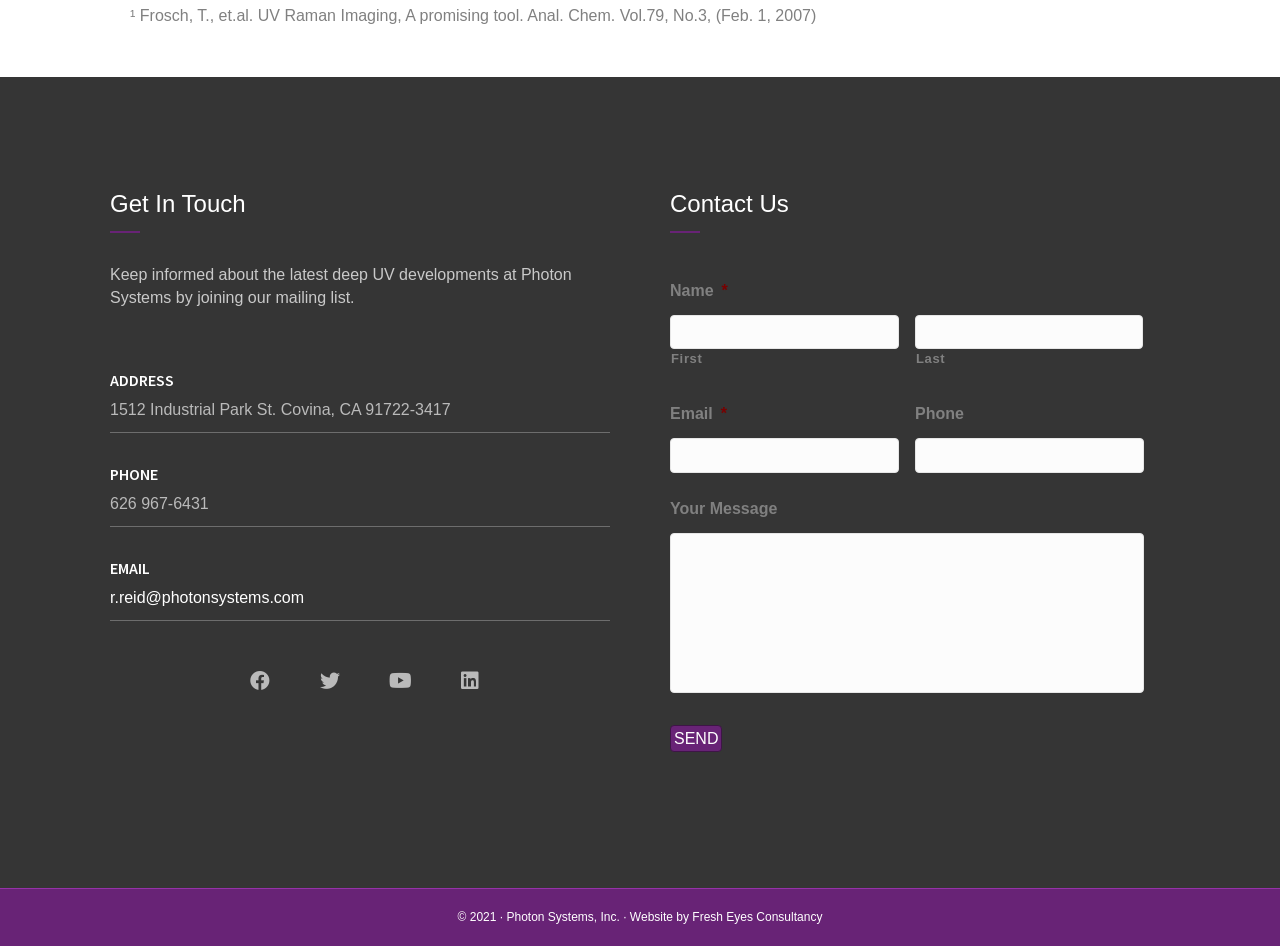Can you find the bounding box coordinates for the element to click on to achieve the instruction: "Click the SEND button"?

[0.523, 0.766, 0.564, 0.795]